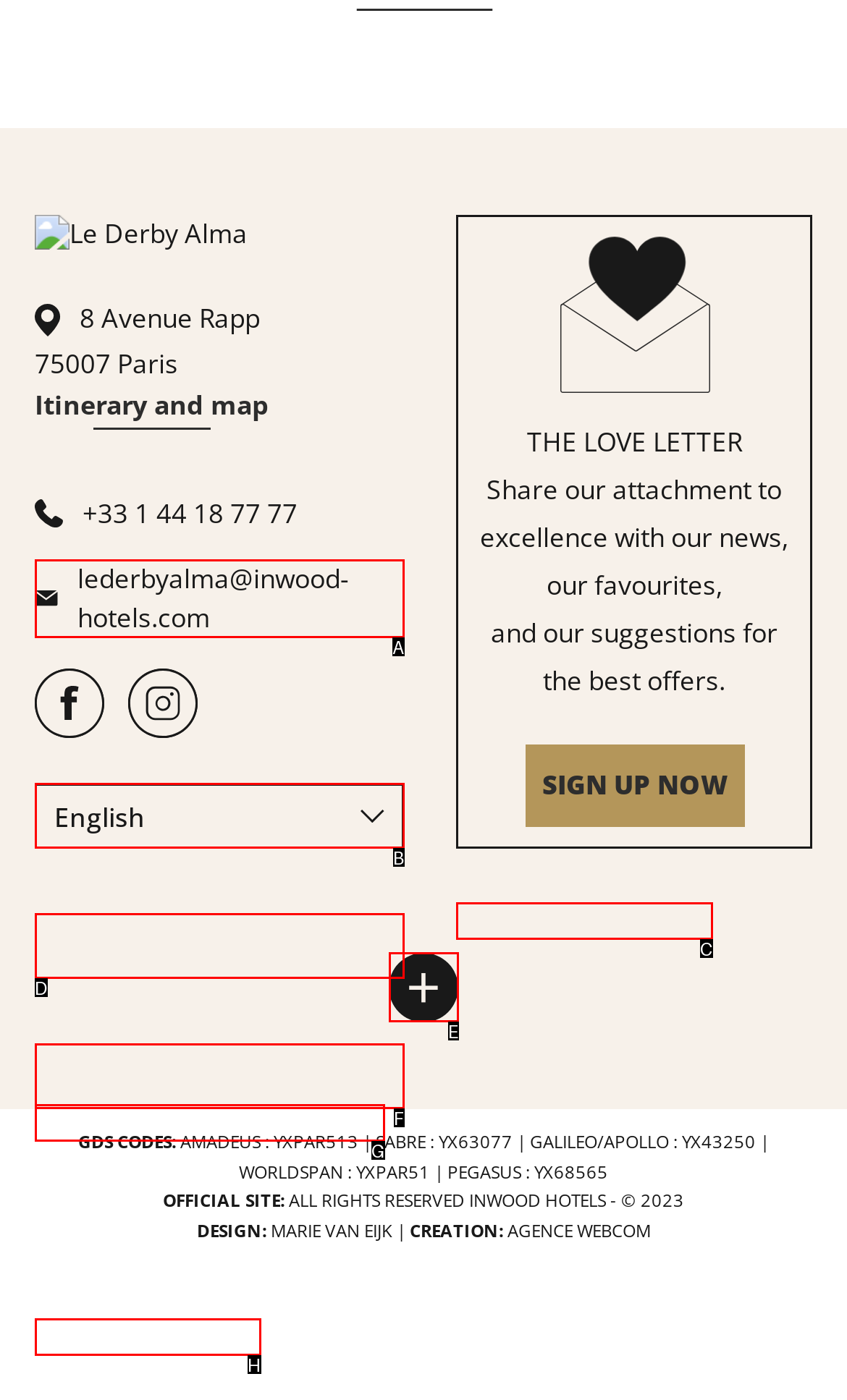Tell me which one HTML element best matches the description: INWOOD HOTELS Answer with the option's letter from the given choices directly.

C